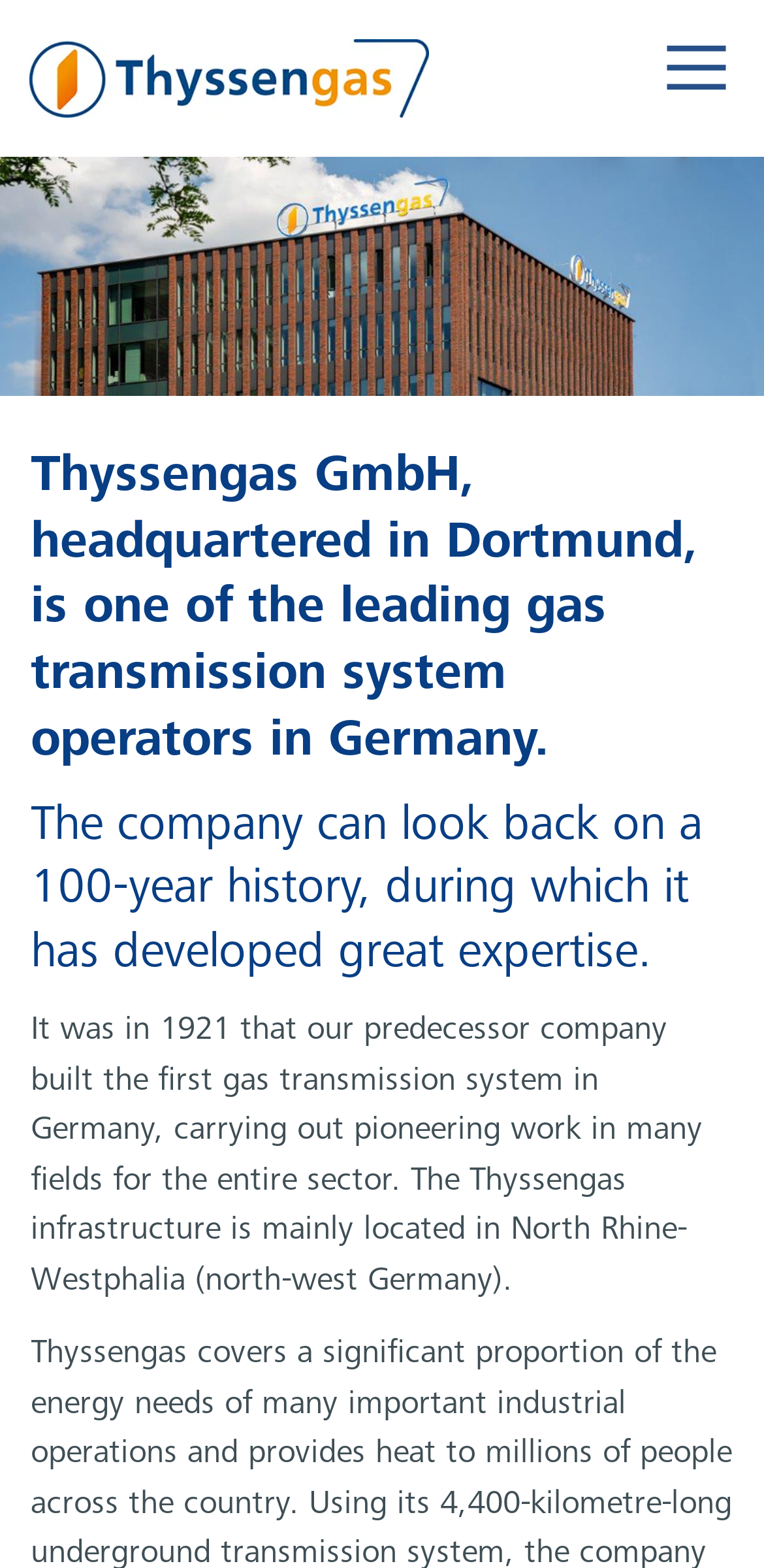What is the company's name?
Answer briefly with a single word or phrase based on the image.

Thyssengas GmbH